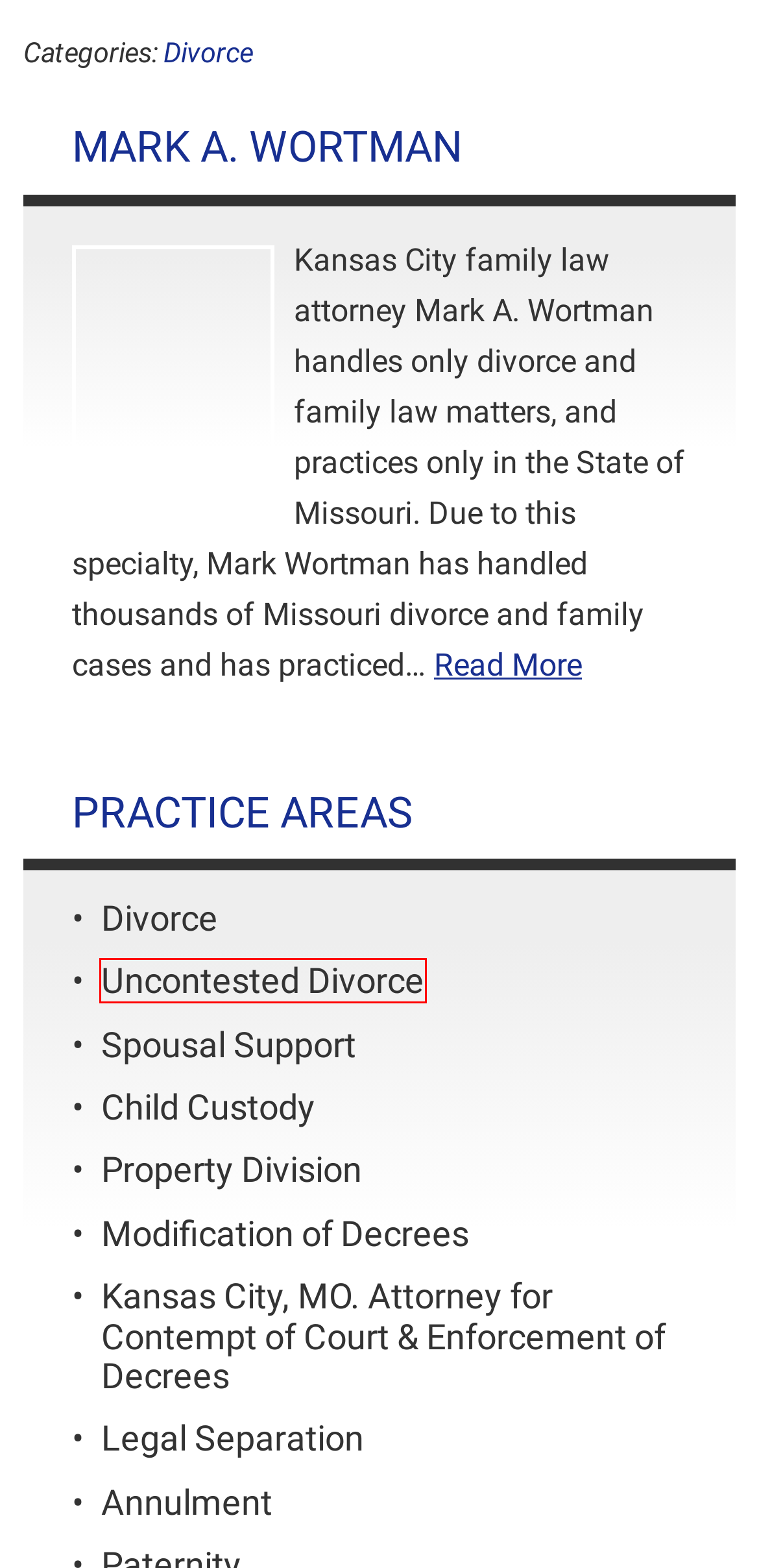Evaluate the webpage screenshot and identify the element within the red bounding box. Select the webpage description that best fits the new webpage after clicking the highlighted element. Here are the candidates:
A. Attorney for Uncontested Divorce – Mark Wortman, Kansas City, MO
B. Kansas City, MO Attorney for Spousal Support – Mark A. Wortman
C. Modification of Decrees – Missouri Custody and Support Orders
D. Divorce Blog Categories – Mark A. Wortman, Attorney at Law, LC
E. Property Division in a Missouri Divorce – Mark A. Wortman
F. Attorney For Legal Separation in Missouri – Mark A. Wortman
G. Annulment in Missouri – Family Law Attorney Mark A. Wortman
H. Family Law: Contempt of Court in Missouri – Attorney Mark Wortman

A